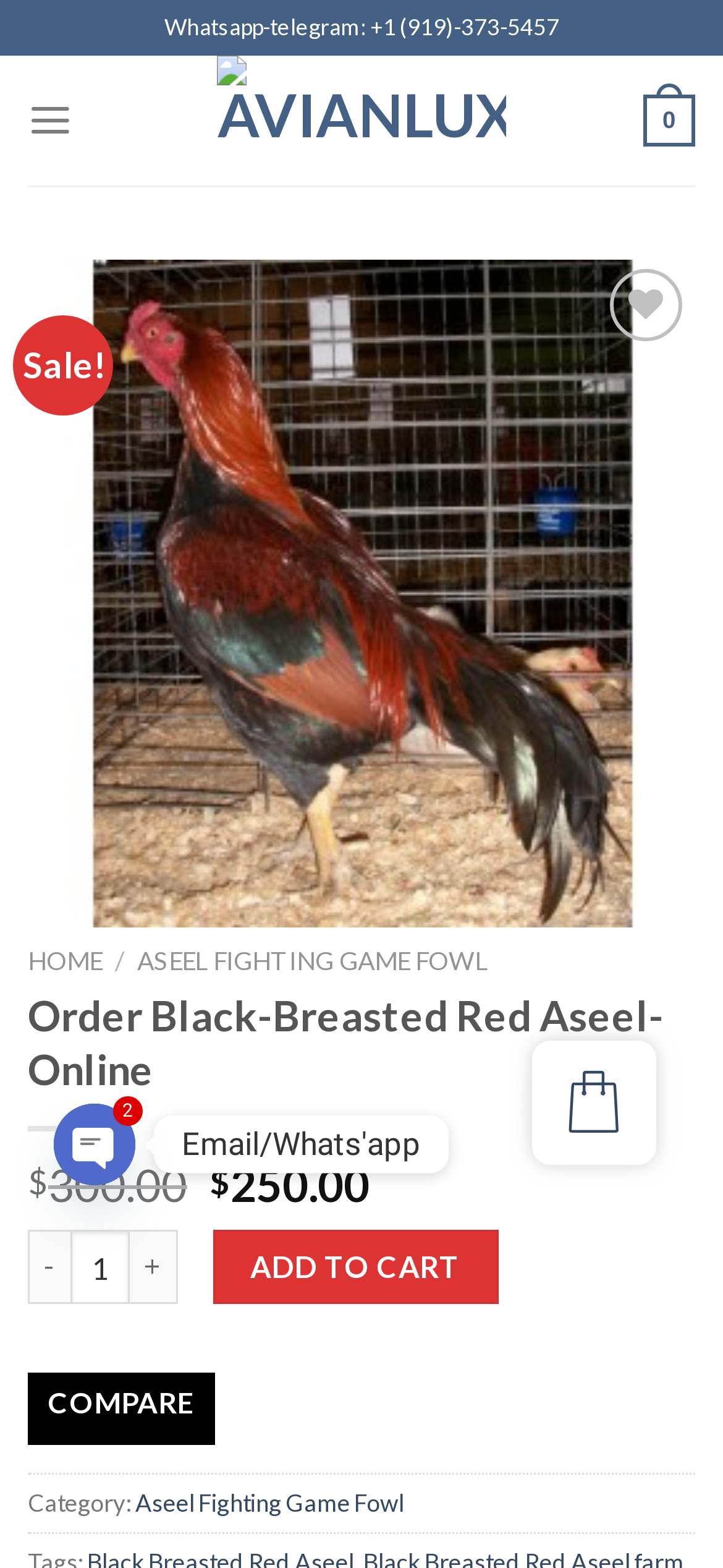Locate the bounding box coordinates of the area that needs to be clicked to fulfill the following instruction: "Click the 'Menu' link". The coordinates should be in the format of four float numbers between 0 and 1, namely [left, top, right, bottom].

[0.038, 0.048, 0.101, 0.106]